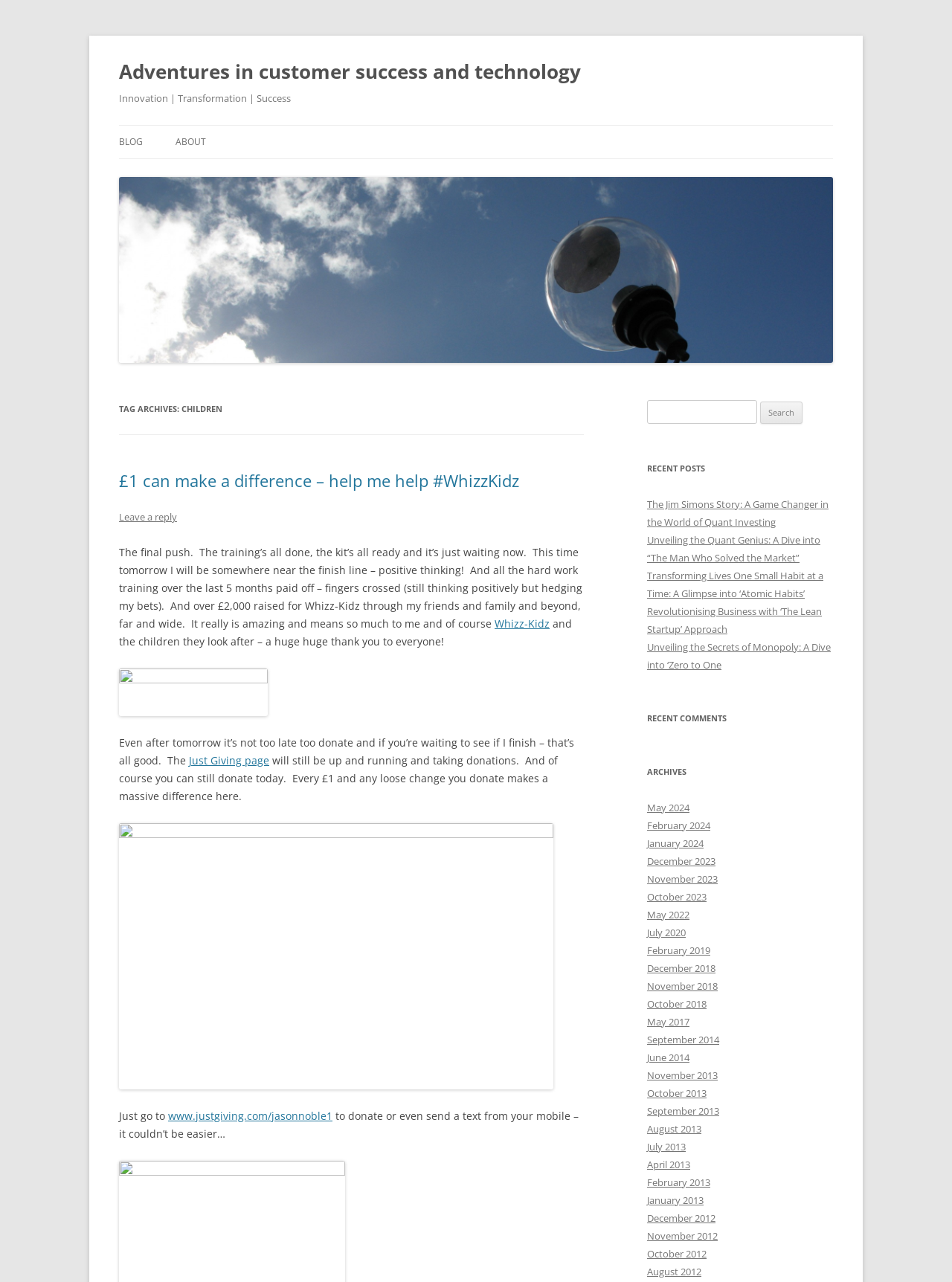Please specify the bounding box coordinates of the area that should be clicked to accomplish the following instruction: "Visit the 'Whizz-Kidz' website". The coordinates should consist of four float numbers between 0 and 1, i.e., [left, top, right, bottom].

[0.52, 0.481, 0.577, 0.492]